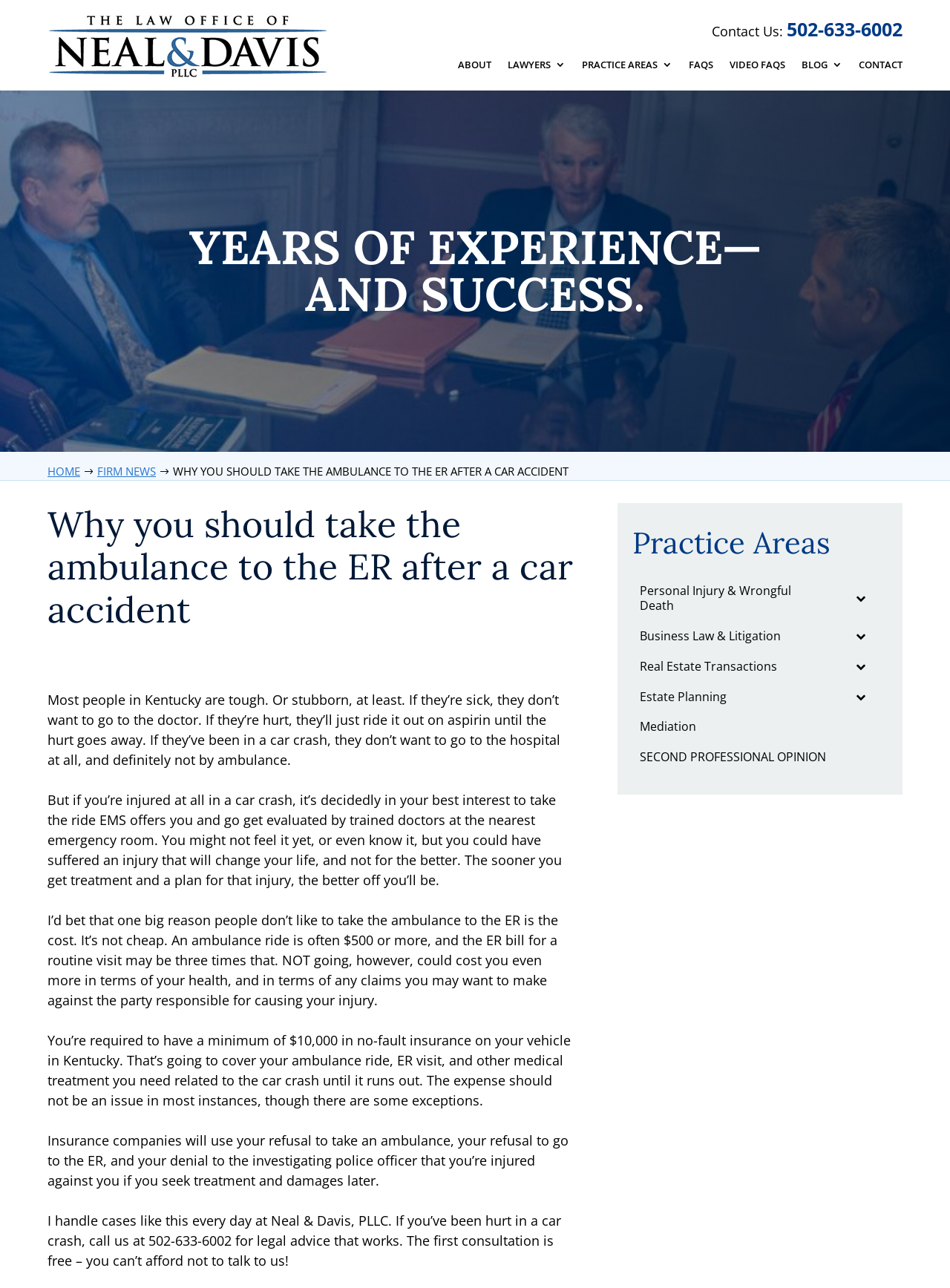Refer to the image and answer the question with as much detail as possible: What is the phone number to contact the law office?

The phone number can be found in the top right corner of the webpage, next to the 'Contact Us:' text.